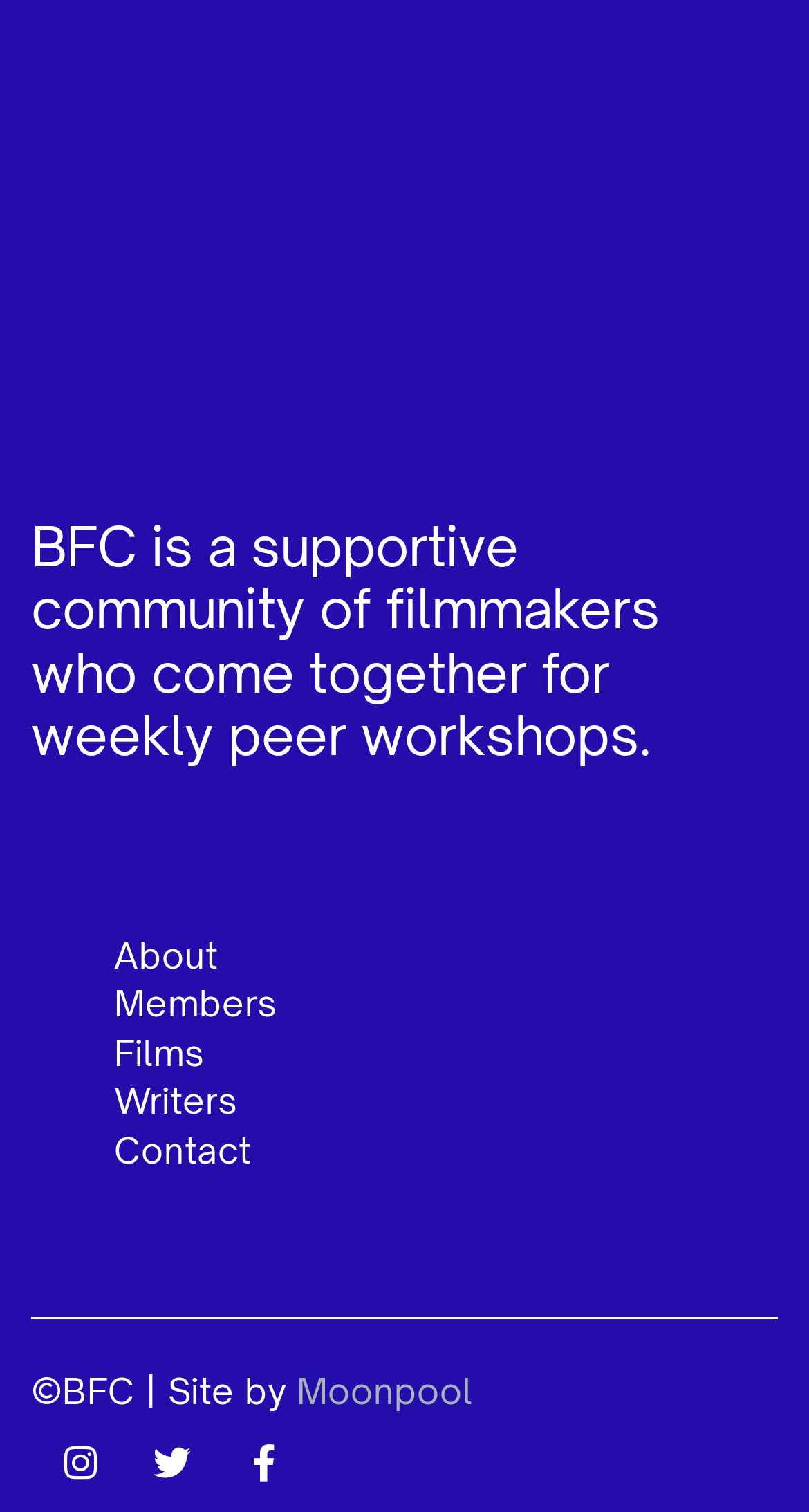Please find the bounding box coordinates of the element that must be clicked to perform the given instruction: "contact us". The coordinates should be four float numbers from 0 to 1, i.e., [left, top, right, bottom].

[0.141, 0.746, 0.31, 0.775]